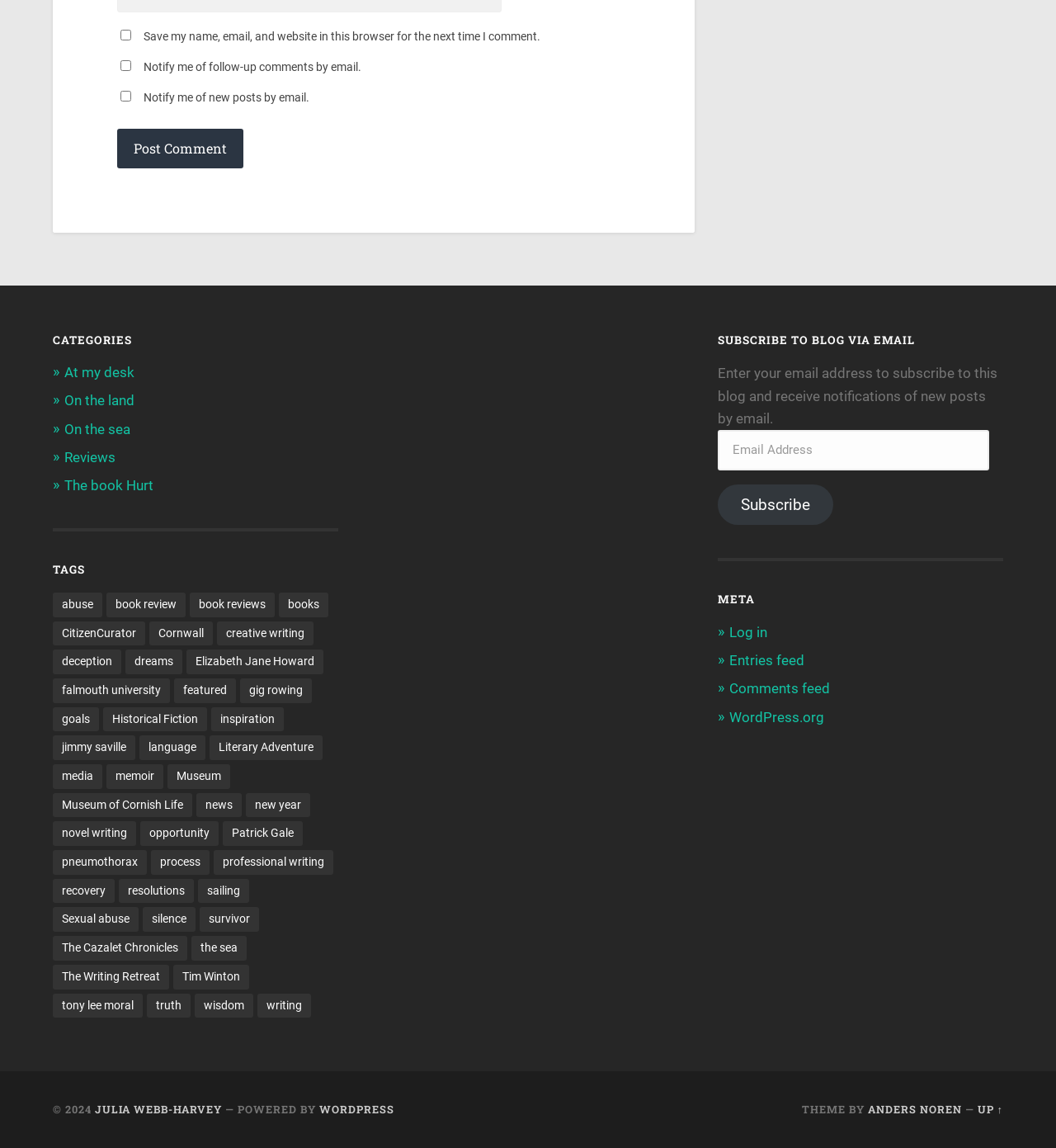How many links are under the 'TAGS' heading?
From the screenshot, provide a brief answer in one word or phrase.

49